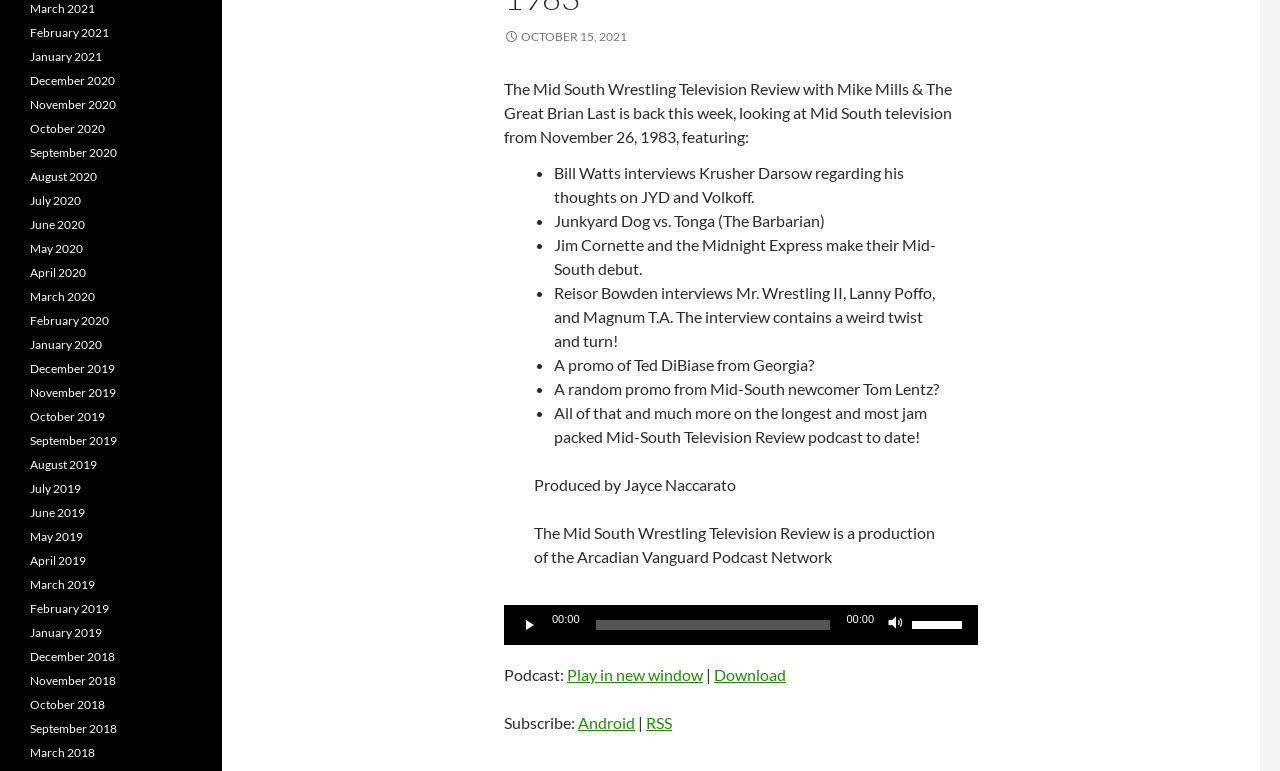Locate the bounding box coordinates of the area that needs to be clicked to fulfill the following instruction: "Play the audio". The coordinates should be in the format of four float numbers between 0 and 1, namely [left, top, right, bottom].

[0.406, 0.798, 0.422, 0.824]